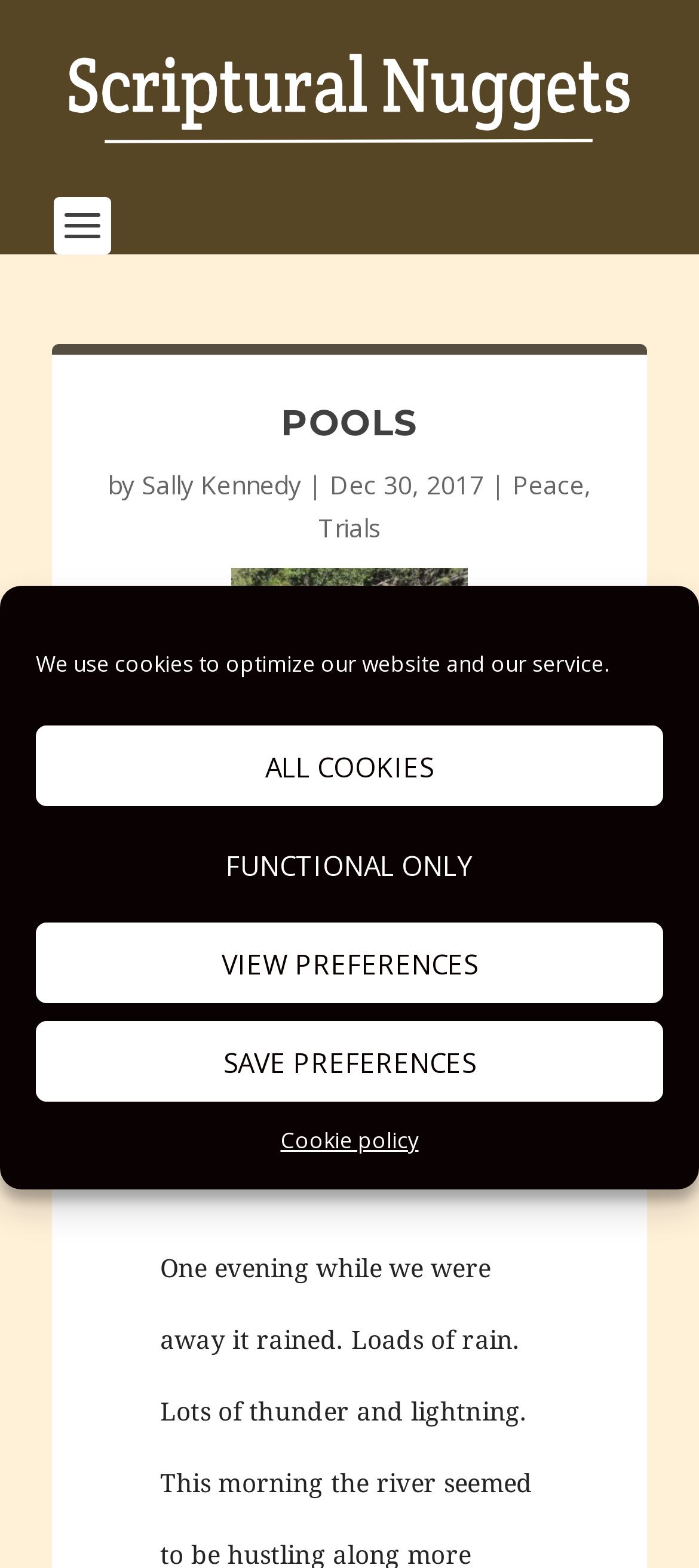Generate a comprehensive description of the contents of the webpage.

This webpage is about Scriptural Nuggets, a blog or article series by Sally Kennedy. At the top, there is a navigation link to "Scriptural Nuggets" accompanied by an image with the same name. Below this, the title "POOLS" is prominently displayed. The author's name, Sally Kennedy, is mentioned alongside the date "Dec 30, 2017". 

On the left side, there is a large image taking up a significant portion of the screen. To the right of the image, a biblical quote "“Come to me, all you who are weary and burdened, and I will give you rest.”" is displayed, followed by its reference "(Matthew 11:28)".

There are several links on the page, including "Peace" and "Trials", which may be related to the blog's content. A dialog box for managing cookie consent is present, with buttons for "ALL COOKIES", "FUNCTIONAL ONLY", "VIEW PREFERENCES", and "SAVE PREFERENCES". This dialog also contains a link to the "Cookie policy".